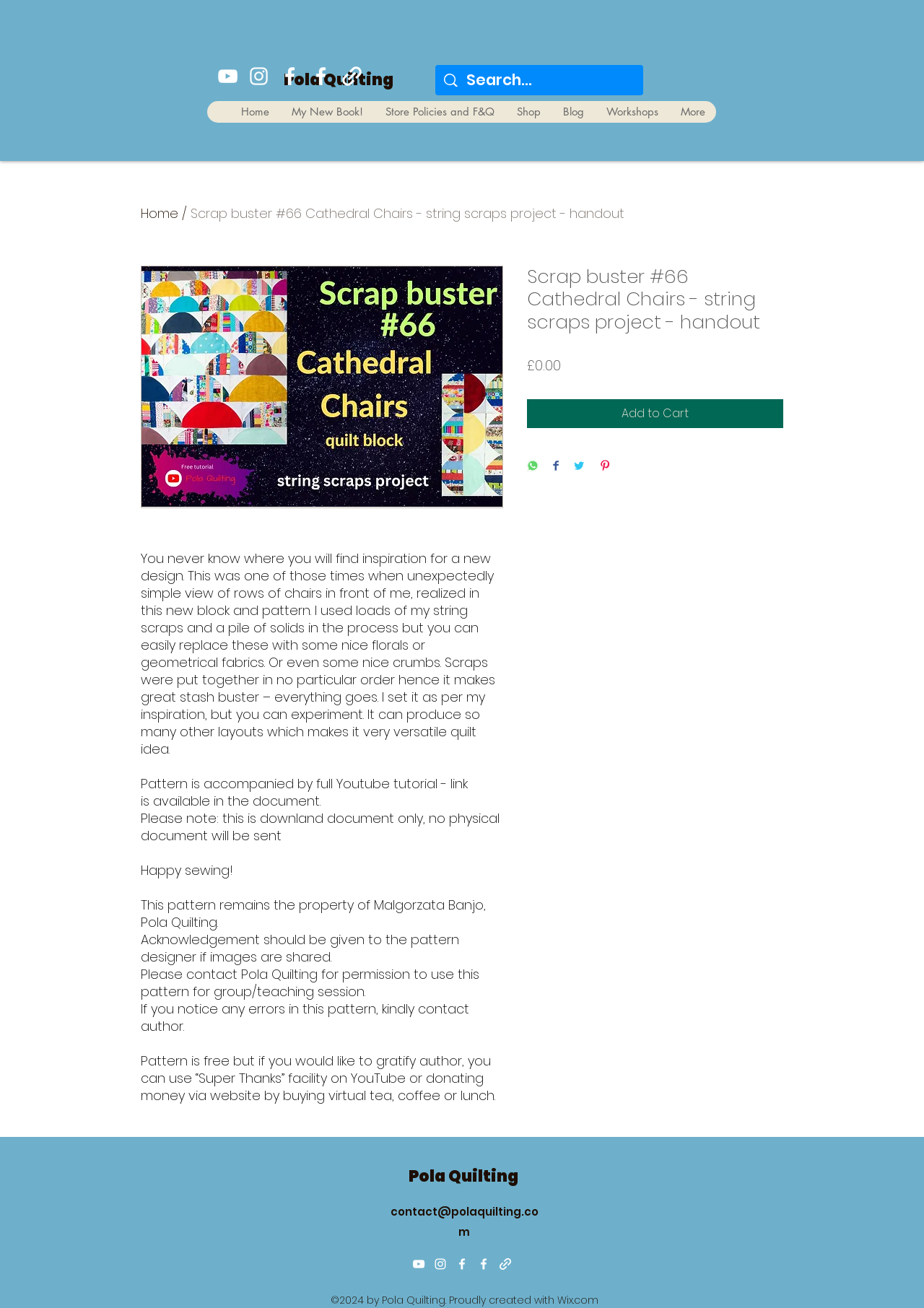Please determine the bounding box coordinates for the element that should be clicked to follow these instructions: "Search for something".

[0.471, 0.05, 0.696, 0.073]